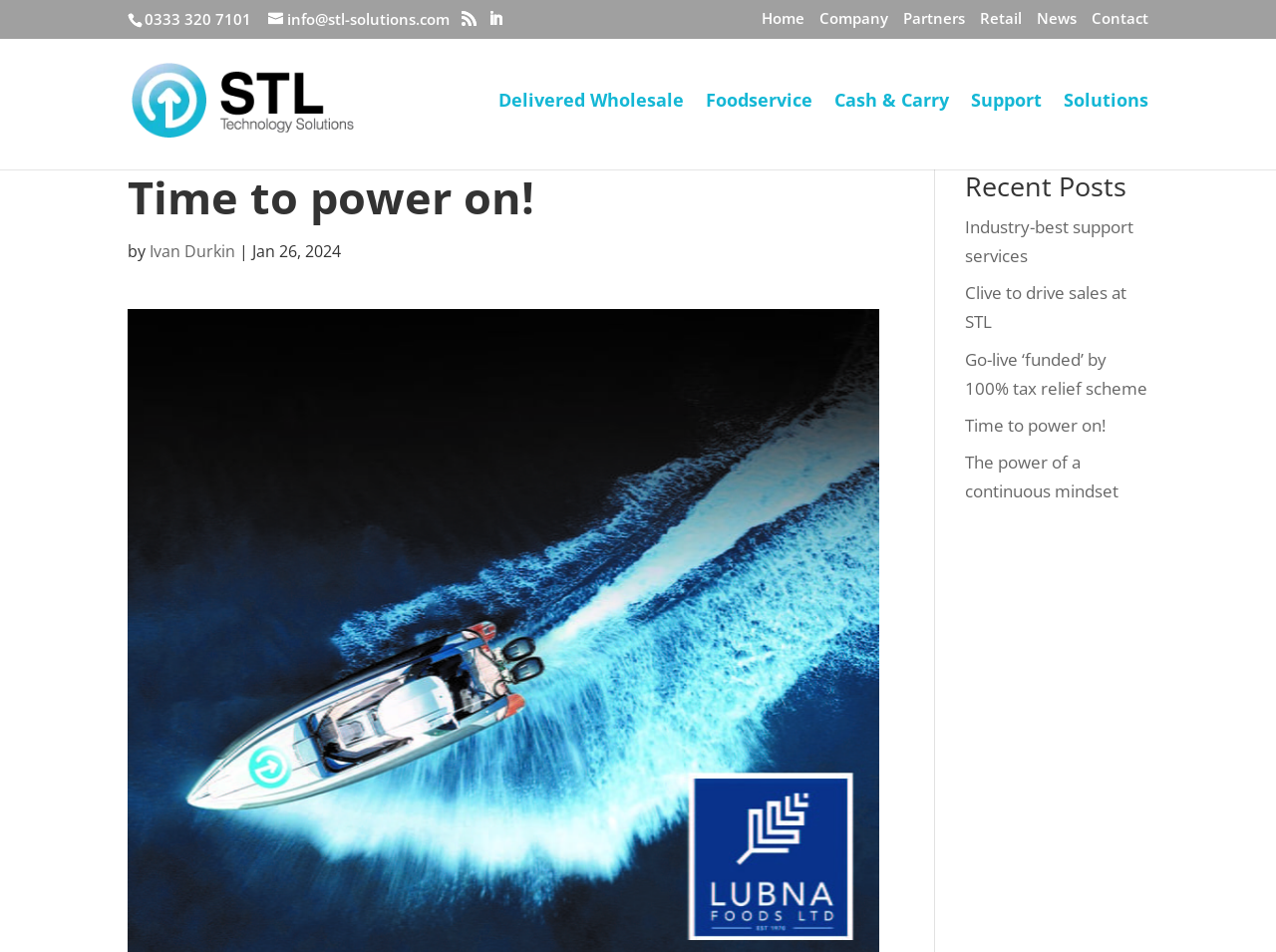Locate the bounding box coordinates of the area you need to click to fulfill this instruction: 'Go to the Home page'. The coordinates must be in the form of four float numbers ranging from 0 to 1: [left, top, right, bottom].

[0.597, 0.012, 0.63, 0.039]